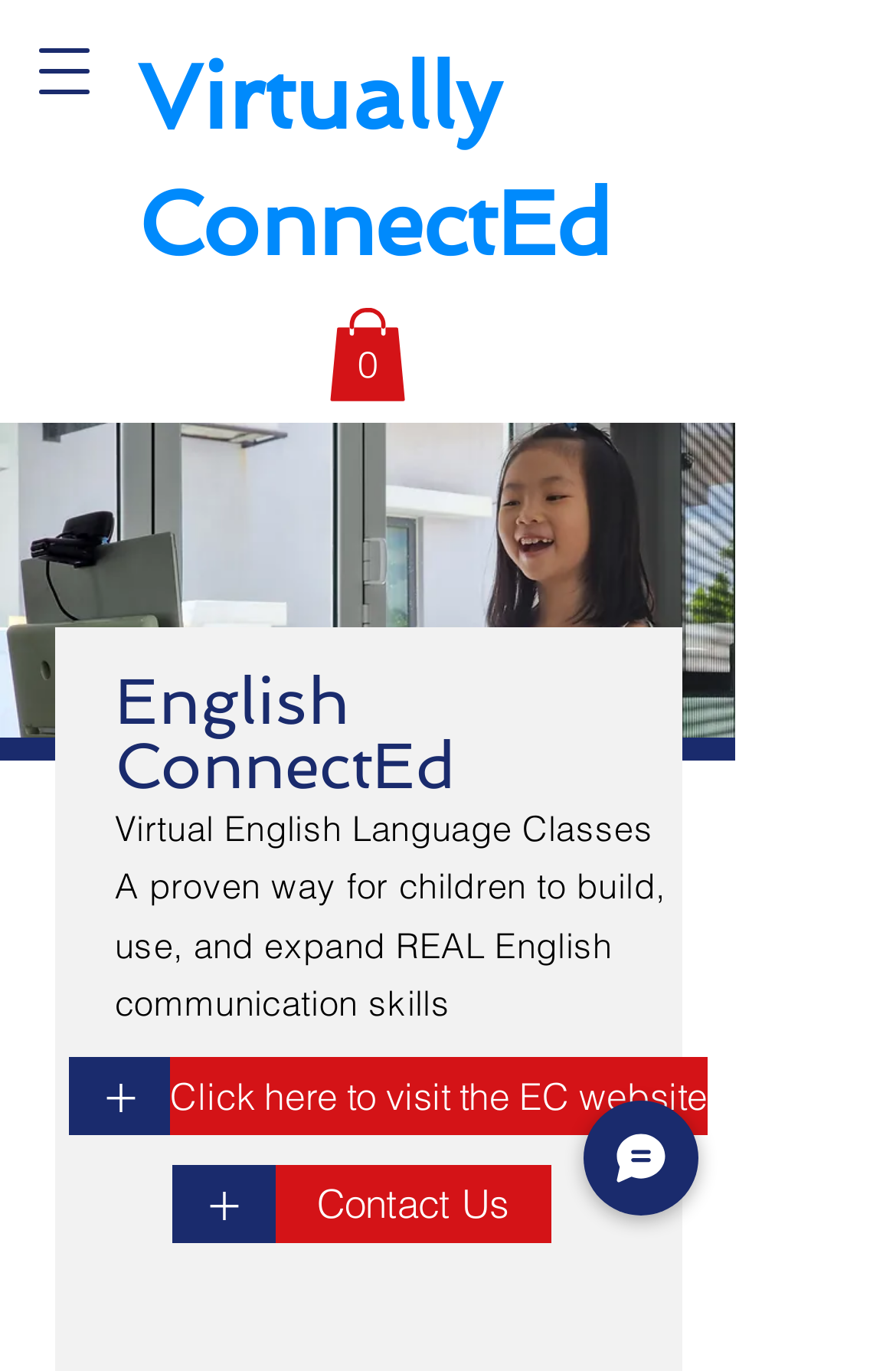Respond to the question below with a single word or phrase: What is the purpose of the Virtually ConnectEd website?

Virtual English Language Classes